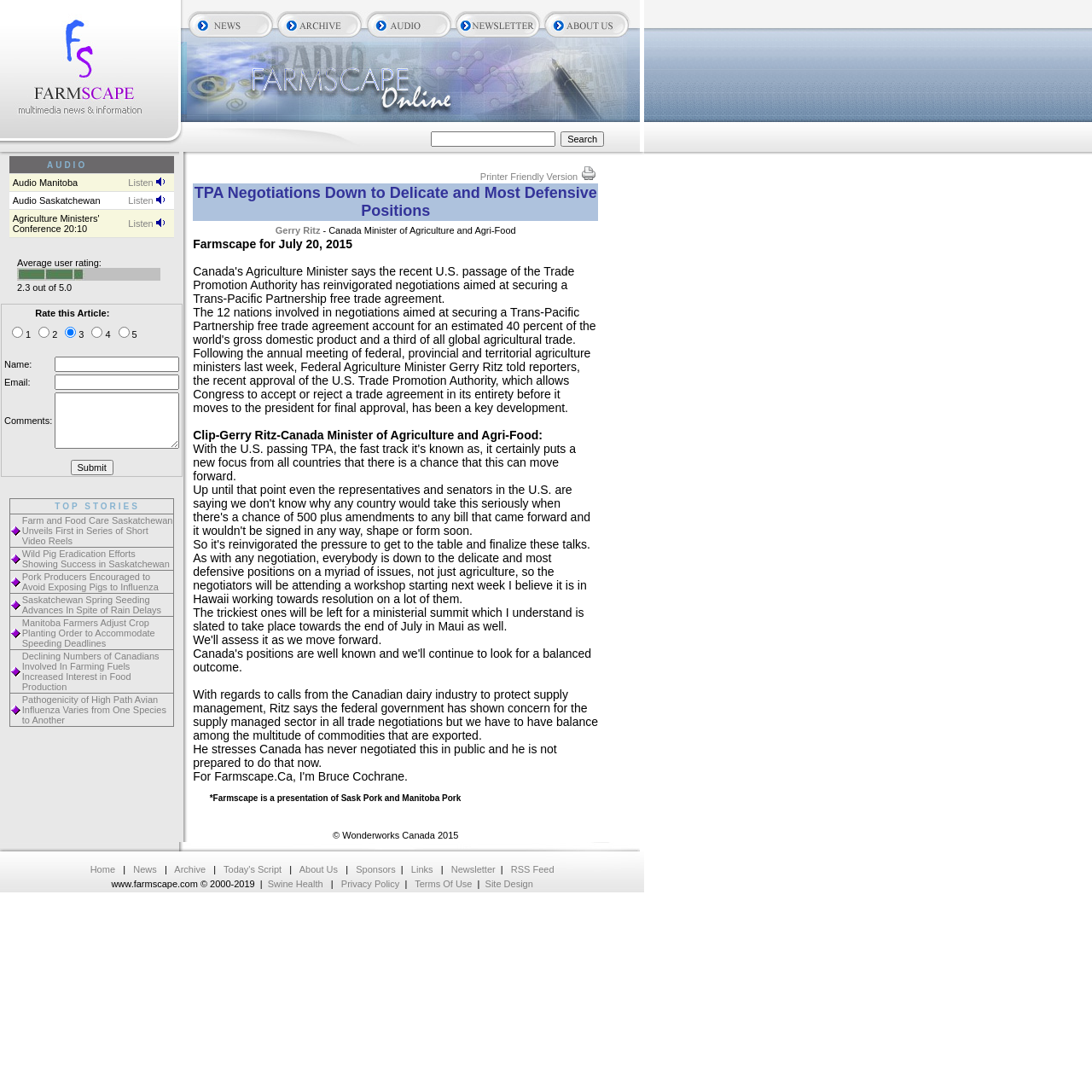Kindly determine the bounding box coordinates for the clickable area to achieve the given instruction: "Click on Farmscape Canada".

[0.0, 0.0, 0.171, 0.139]